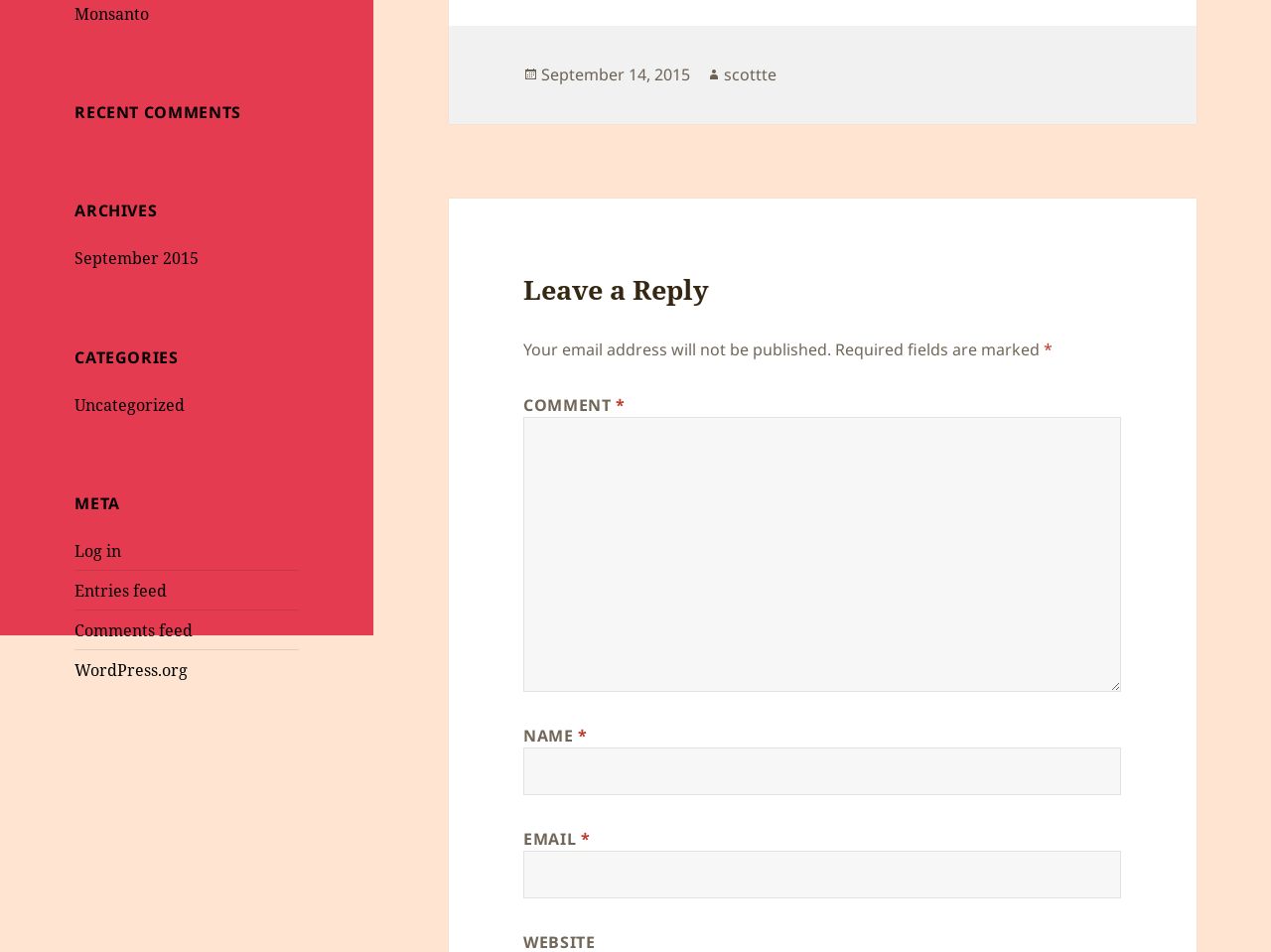Determine the bounding box coordinates for the UI element described. Format the coordinates as (top-left x, top-left y, bottom-right x, bottom-right y) and ensure all values are between 0 and 1. Element description: WordPress.org

[0.059, 0.692, 0.148, 0.715]